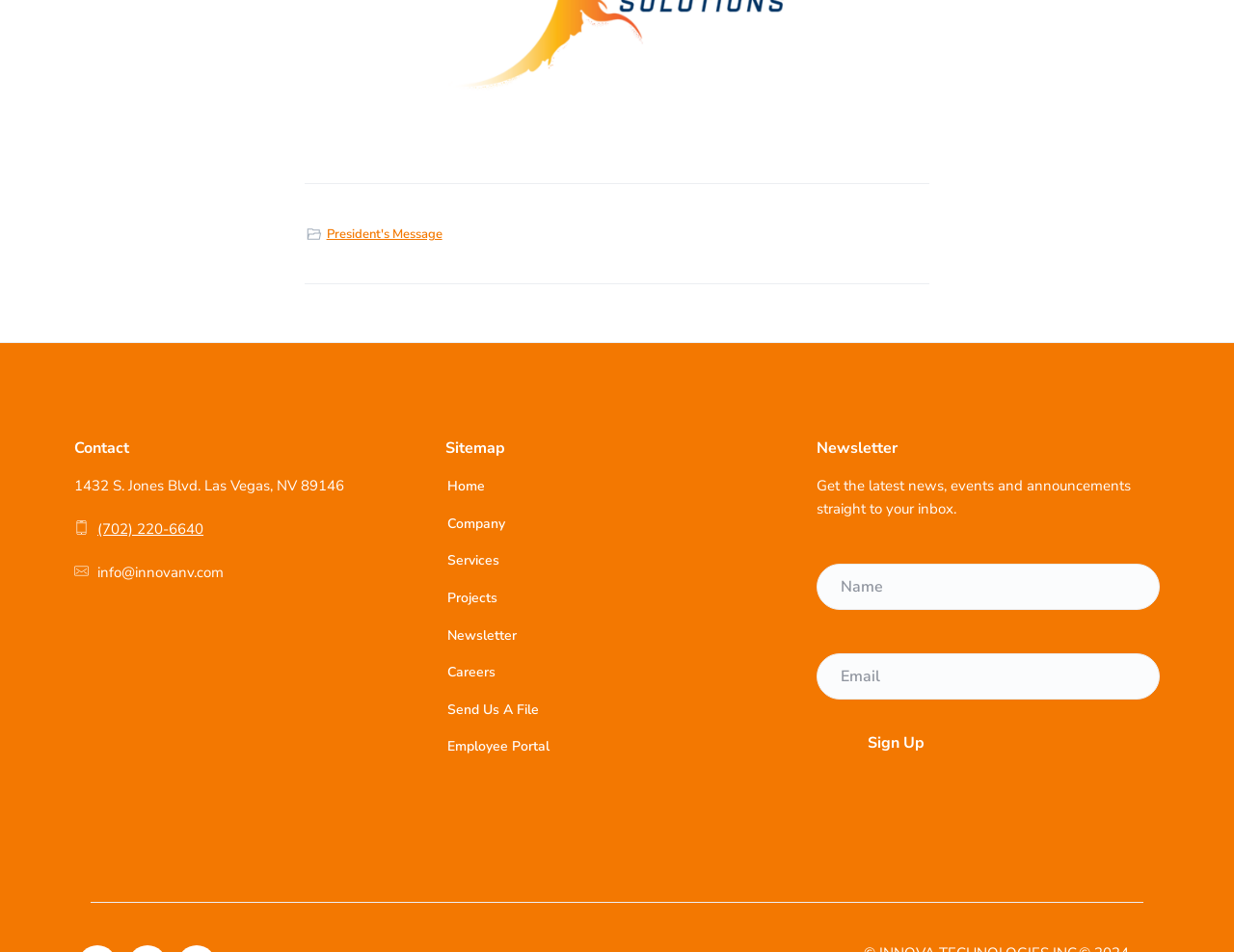What is the phone number of the company?
Please respond to the question with a detailed and informative answer.

I found the phone number by looking at the link element with the bounding box coordinates [0.079, 0.545, 0.165, 0.566] which contains the phone number information.